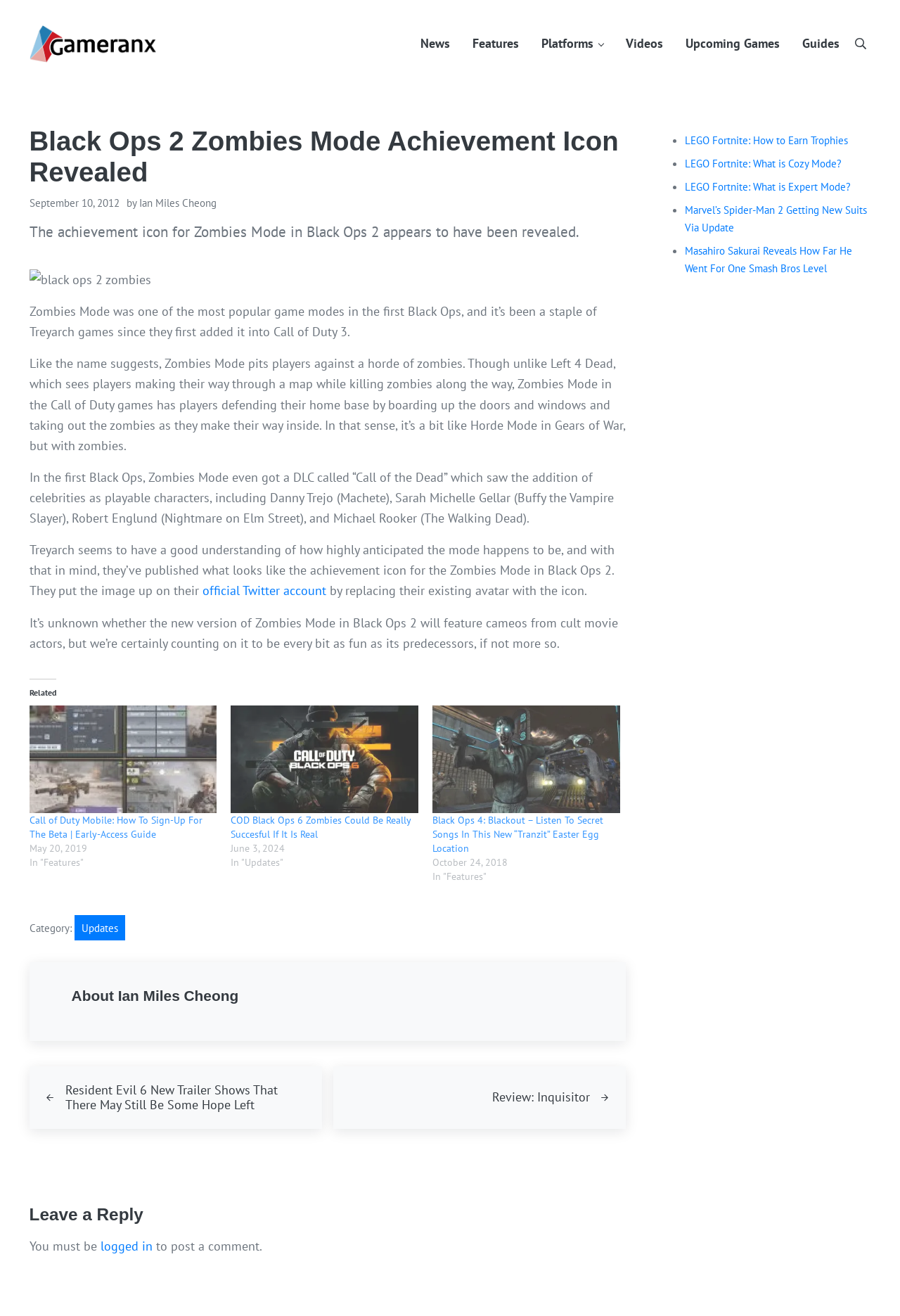Please give a succinct answer using a single word or phrase:
What is the title of the article?

Black Ops 2 Zombies Mode Achievement Icon Revealed